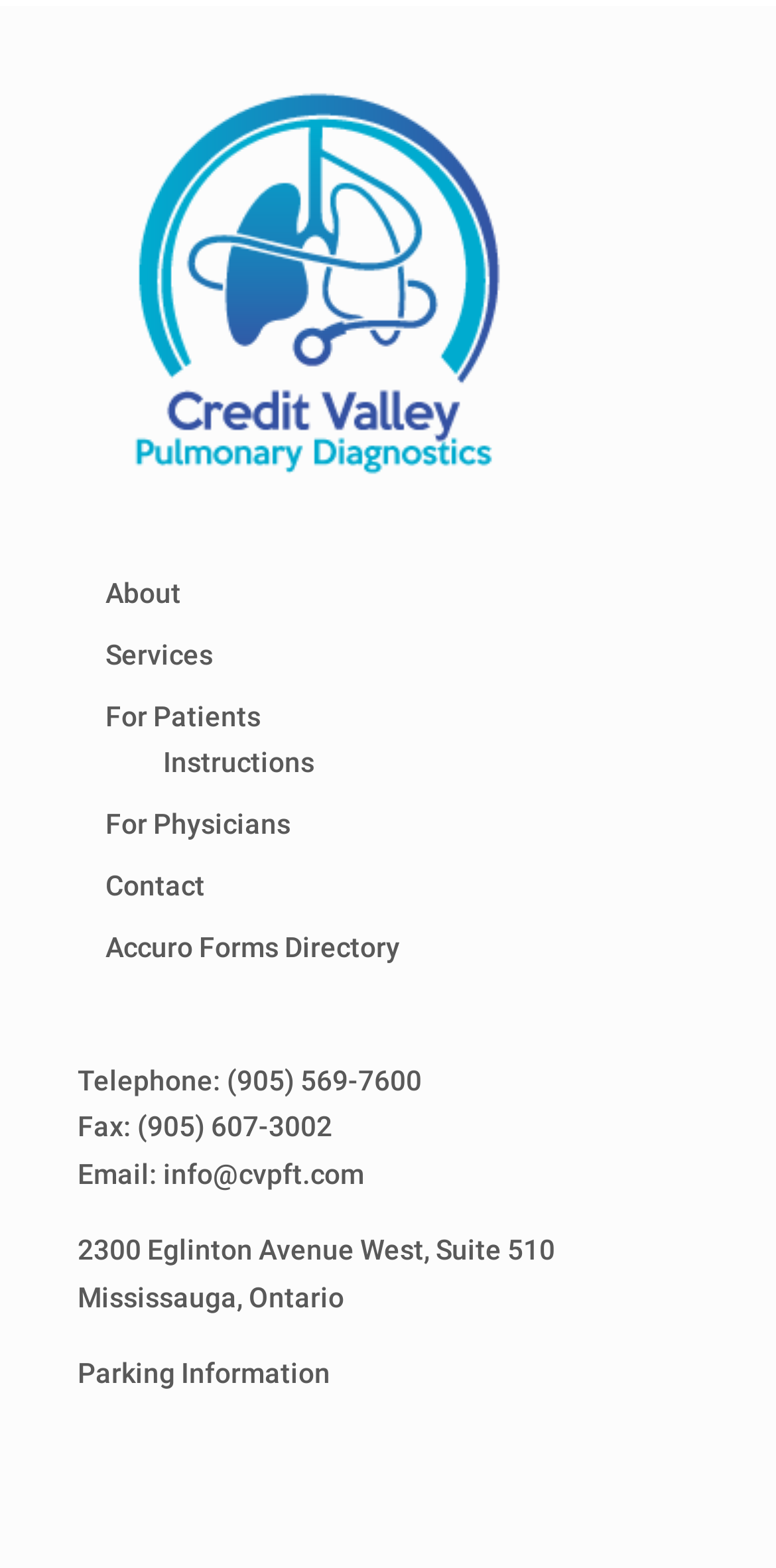How many navigation links are there?
Respond to the question with a well-detailed and thorough answer.

There are 7 navigation links located at the top of the webpage, with bounding boxes ranging from [0.136, 0.368, 0.233, 0.388] to [0.136, 0.594, 0.515, 0.614]. They are link elements with text descriptions 'About', 'Services', 'For Patients', 'Instructions', 'For Physicians', 'Contact', and 'Accuro Forms Directory'.